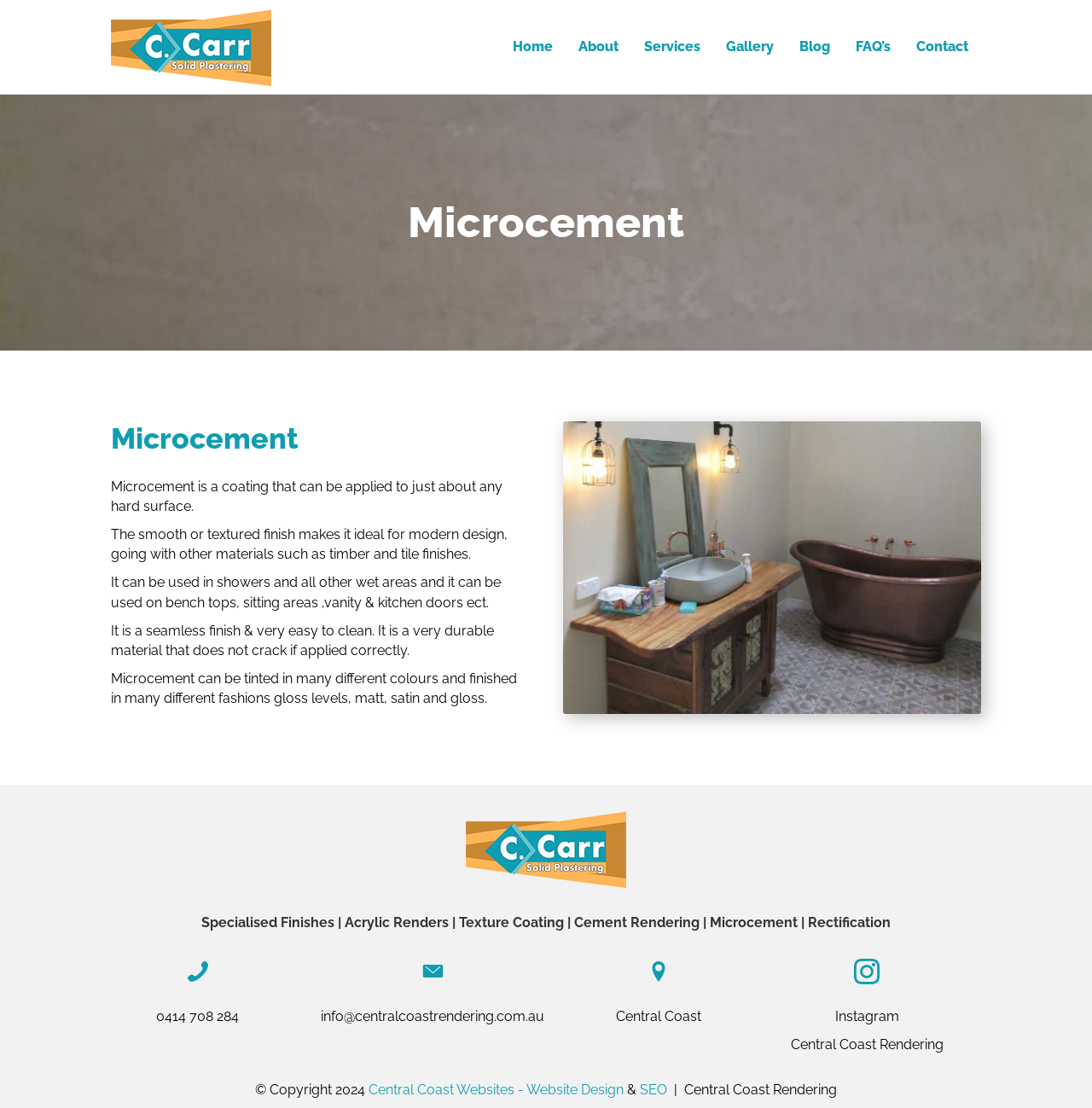Refer to the screenshot and give an in-depth answer to this question: What is the company name?

The company name is obtained from the link element 'Central Coast Rendering' in the navigation menu, as well as the image element 'Central Coast Rendering' at the top of the webpage.